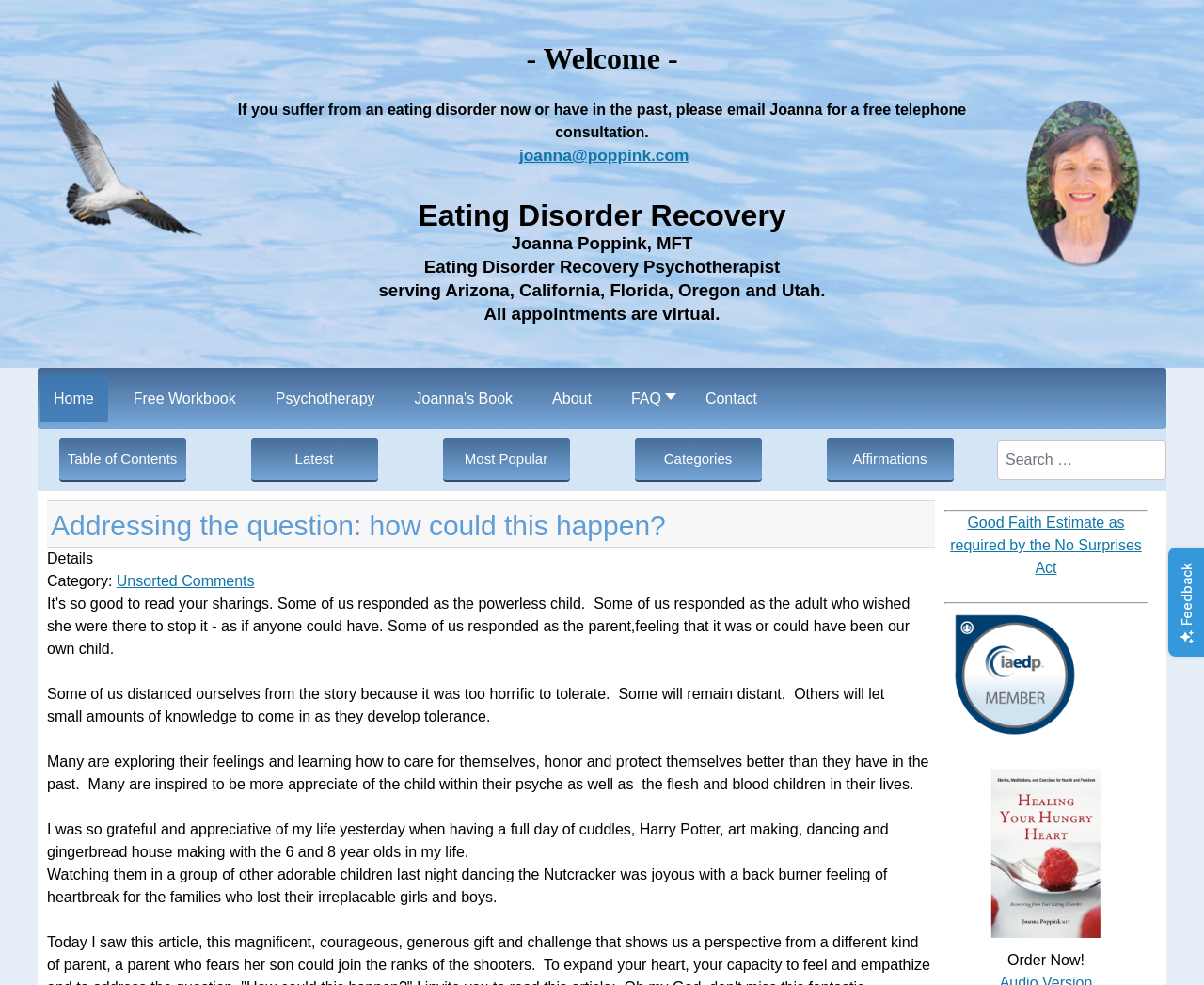Using the description "Categories", predict the bounding box of the relevant HTML element.

[0.527, 0.445, 0.632, 0.489]